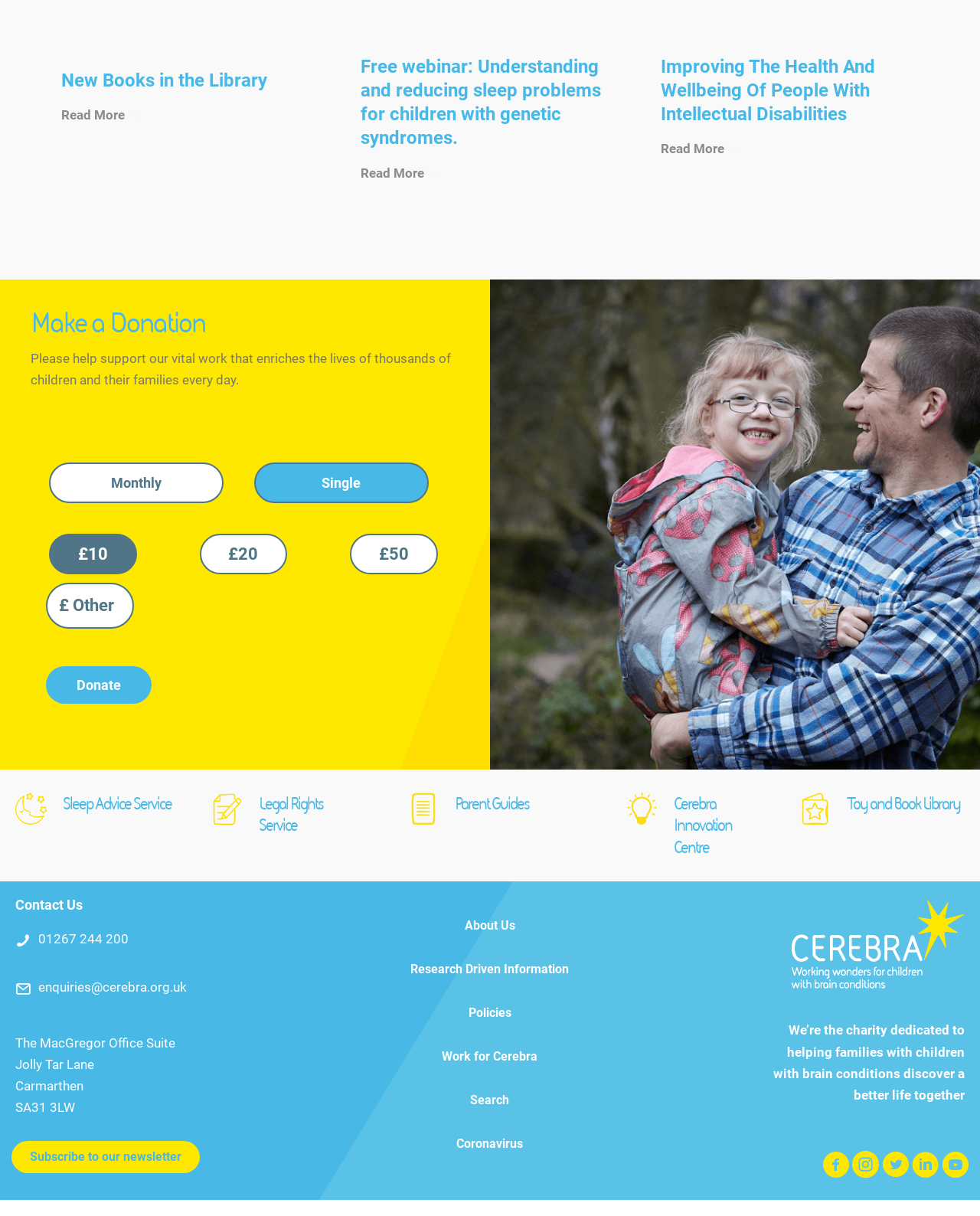What is the topic of the first heading?
Look at the webpage screenshot and answer the question with a detailed explanation.

The first heading on the webpage is 'New Books in the Library', which suggests that the webpage is also providing information about new books available in a library, possibly related to brain conditions or special needs.